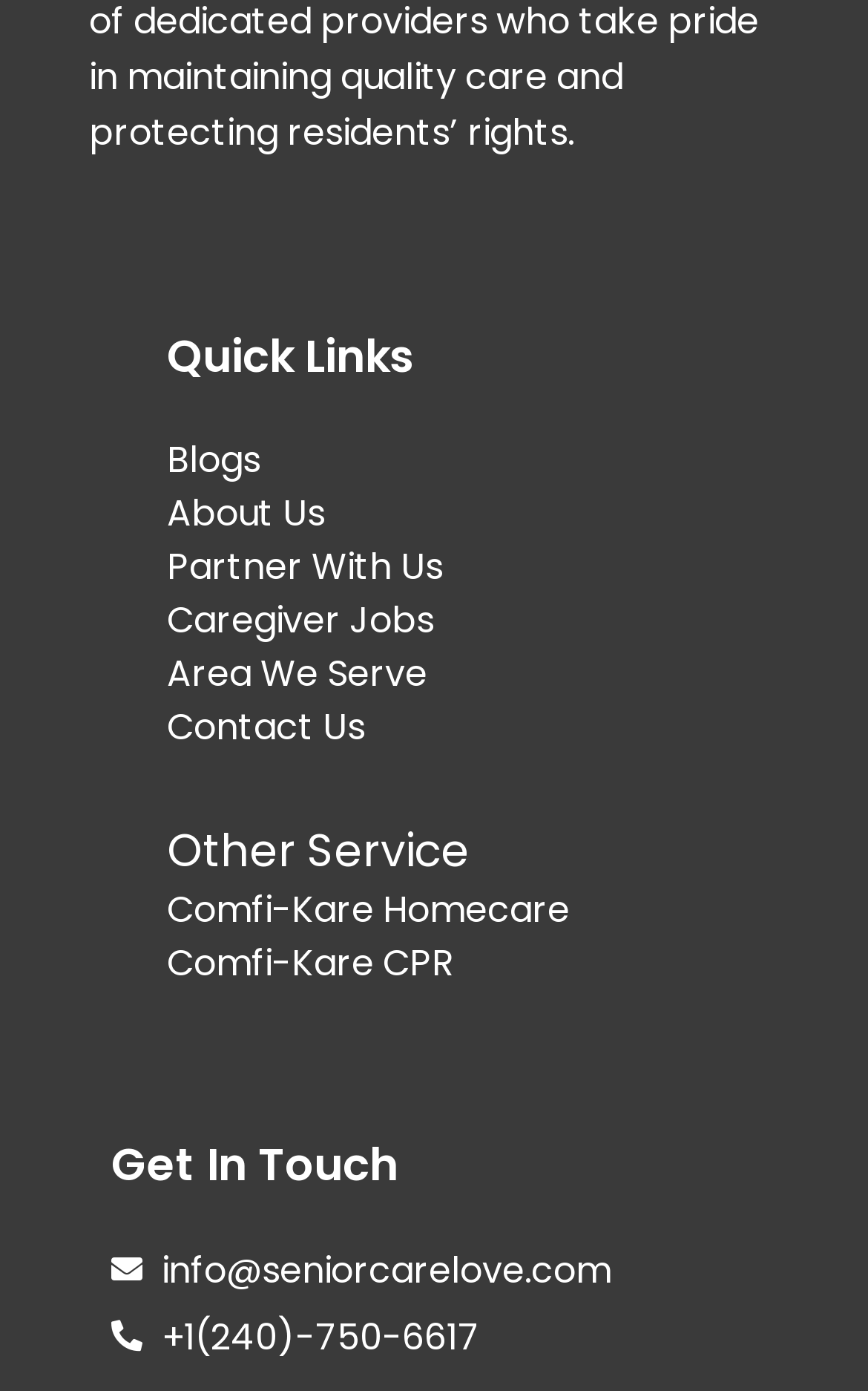Identify the bounding box coordinates necessary to click and complete the given instruction: "Contact us".

None